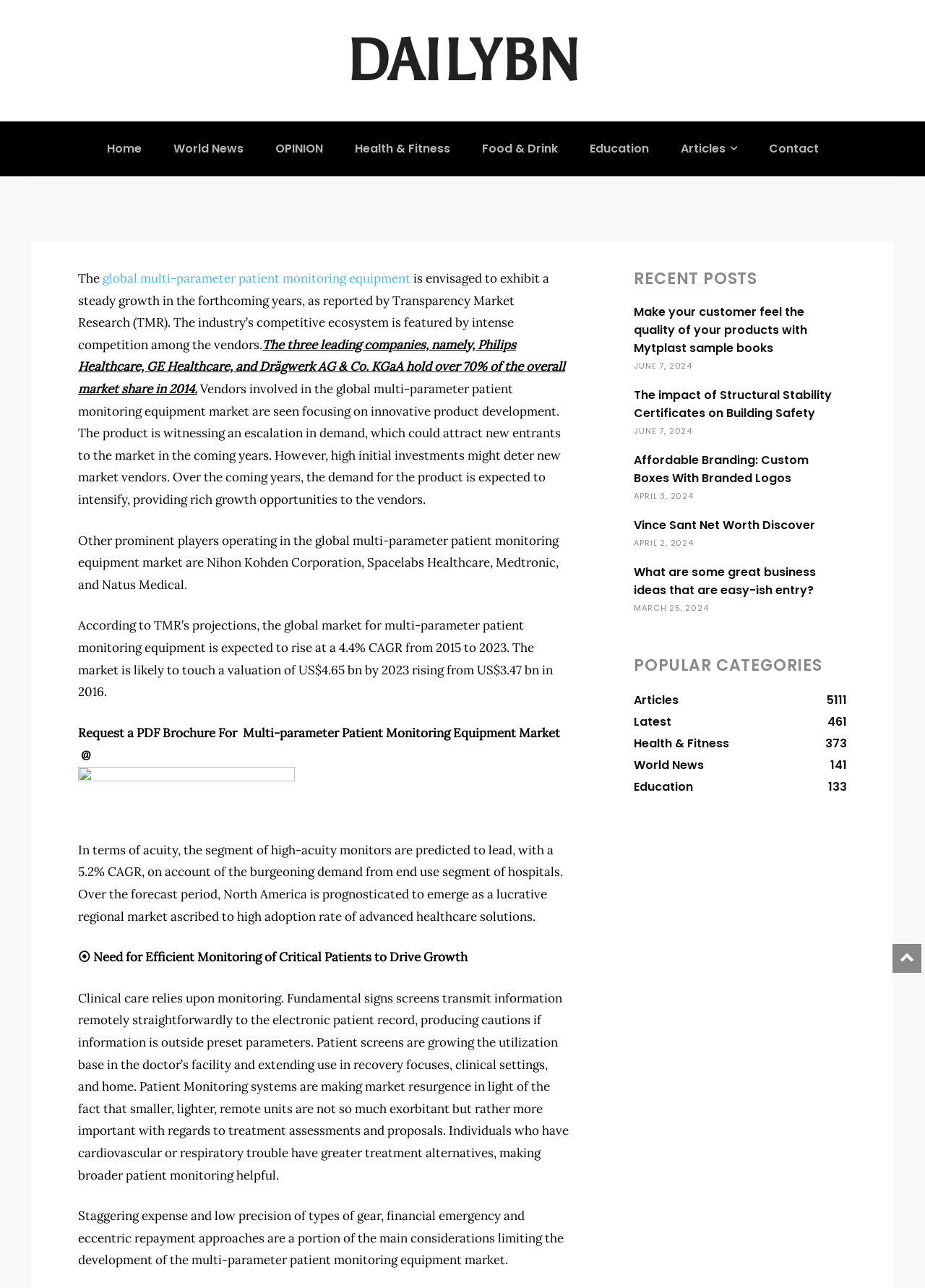Please identify the bounding box coordinates of the element I should click to complete this instruction: 'Read the article about 'Make your customer feel the quality of your products with Mytplast sample books''. The coordinates should be given as four float numbers between 0 and 1, like this: [left, top, right, bottom].

[0.685, 0.235, 0.916, 0.277]